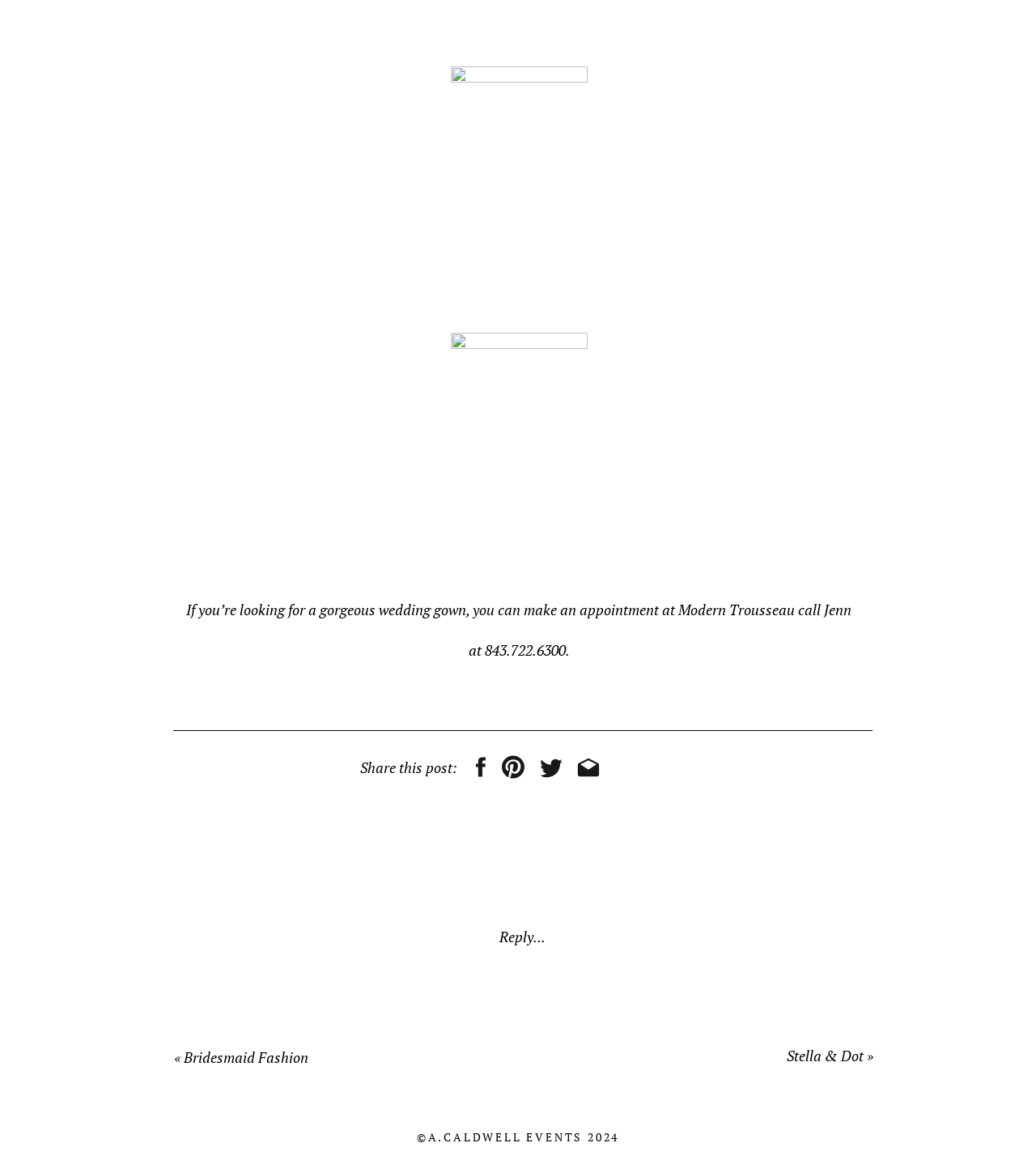Determine the bounding box coordinates of the UI element described by: "title="Dove Bridal Gown"".

[0.161, 0.049, 0.841, 0.258]